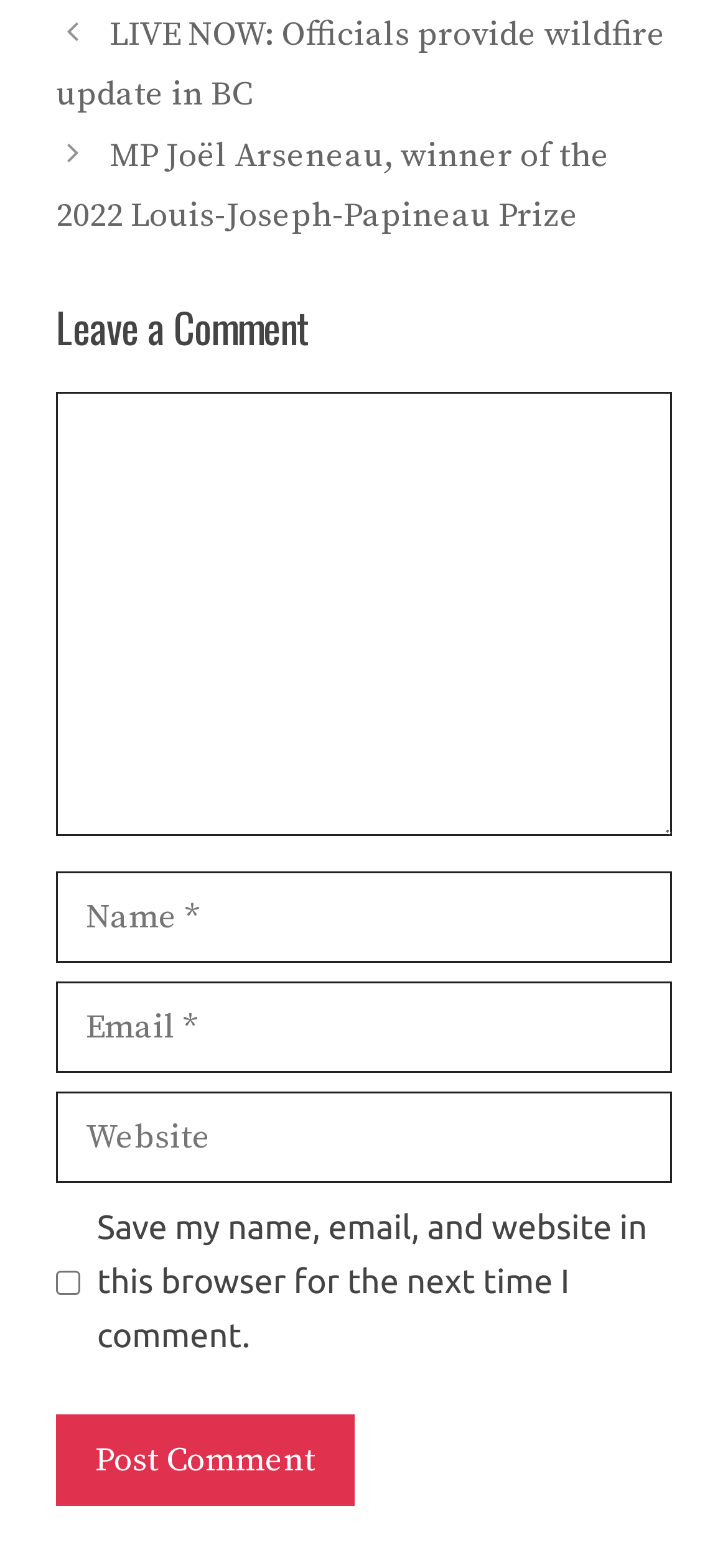Determine the bounding box coordinates of the clickable area required to perform the following instruction: "Go to the Home page". The coordinates should be represented as four float numbers between 0 and 1: [left, top, right, bottom].

None